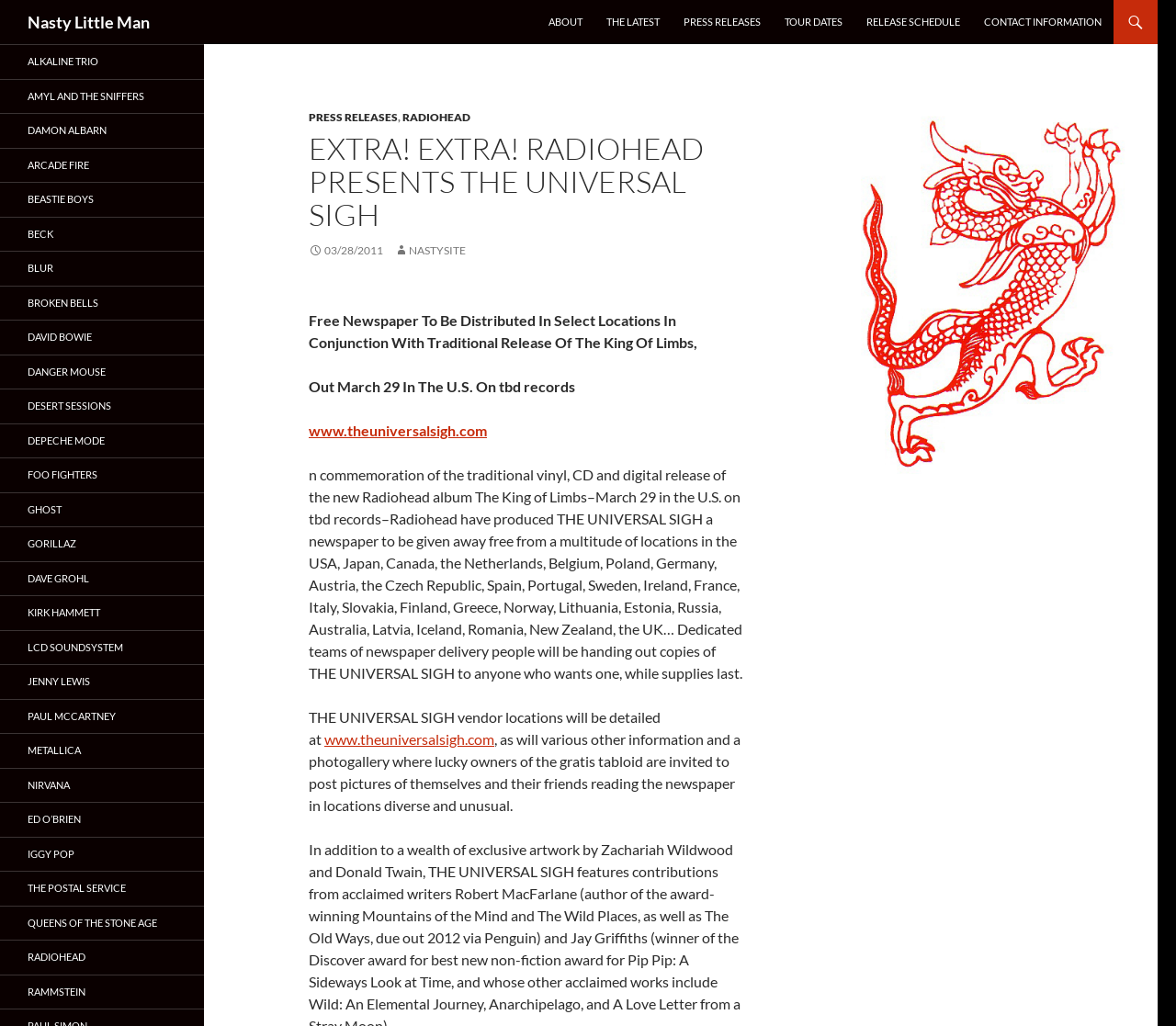Can you show the bounding box coordinates of the region to click on to complete the task described in the instruction: "Go to RADIOHEAD website"?

[0.342, 0.107, 0.4, 0.121]